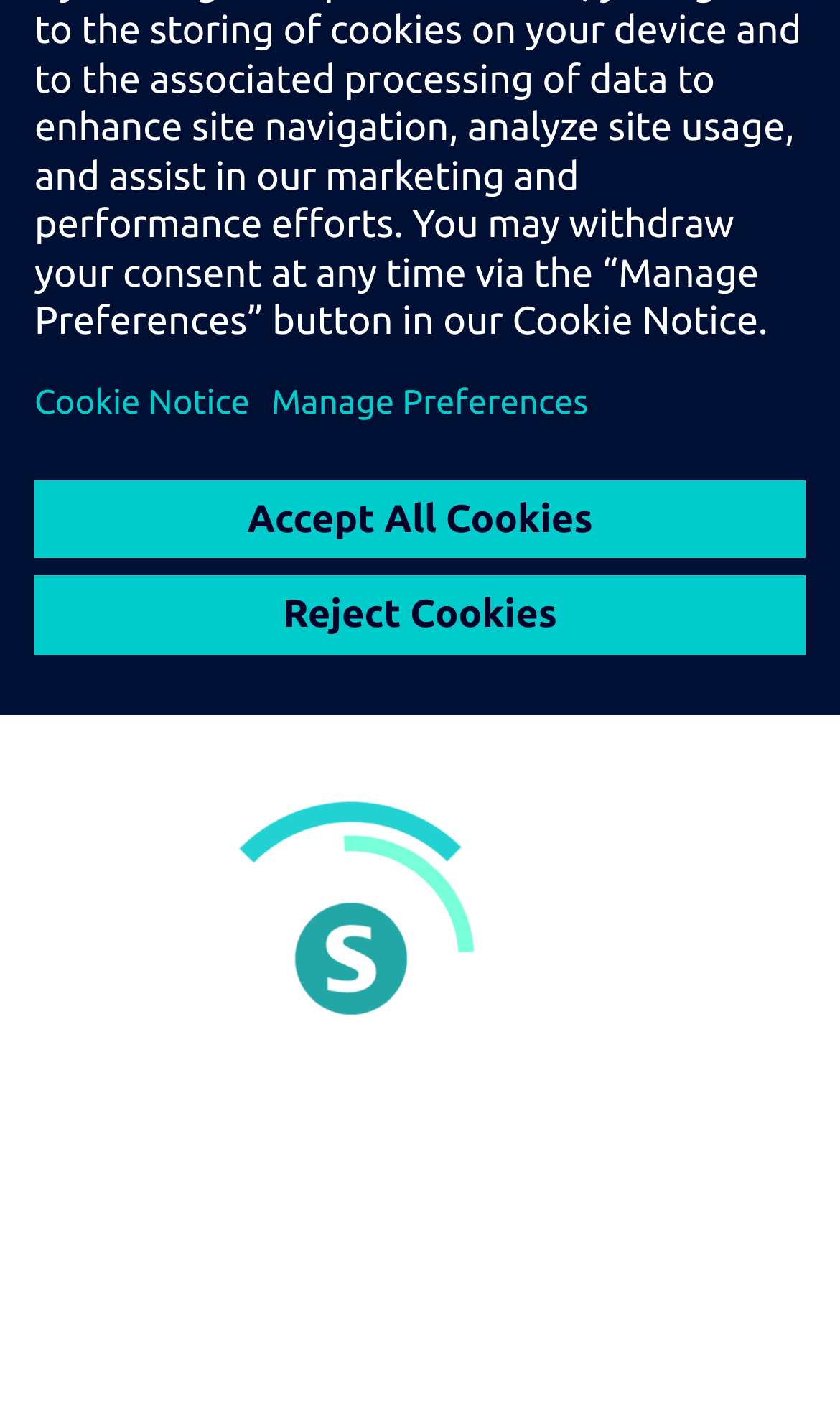Using the description "Reject Cookies", locate and provide the bounding box of the UI element.

[0.041, 0.407, 0.959, 0.463]